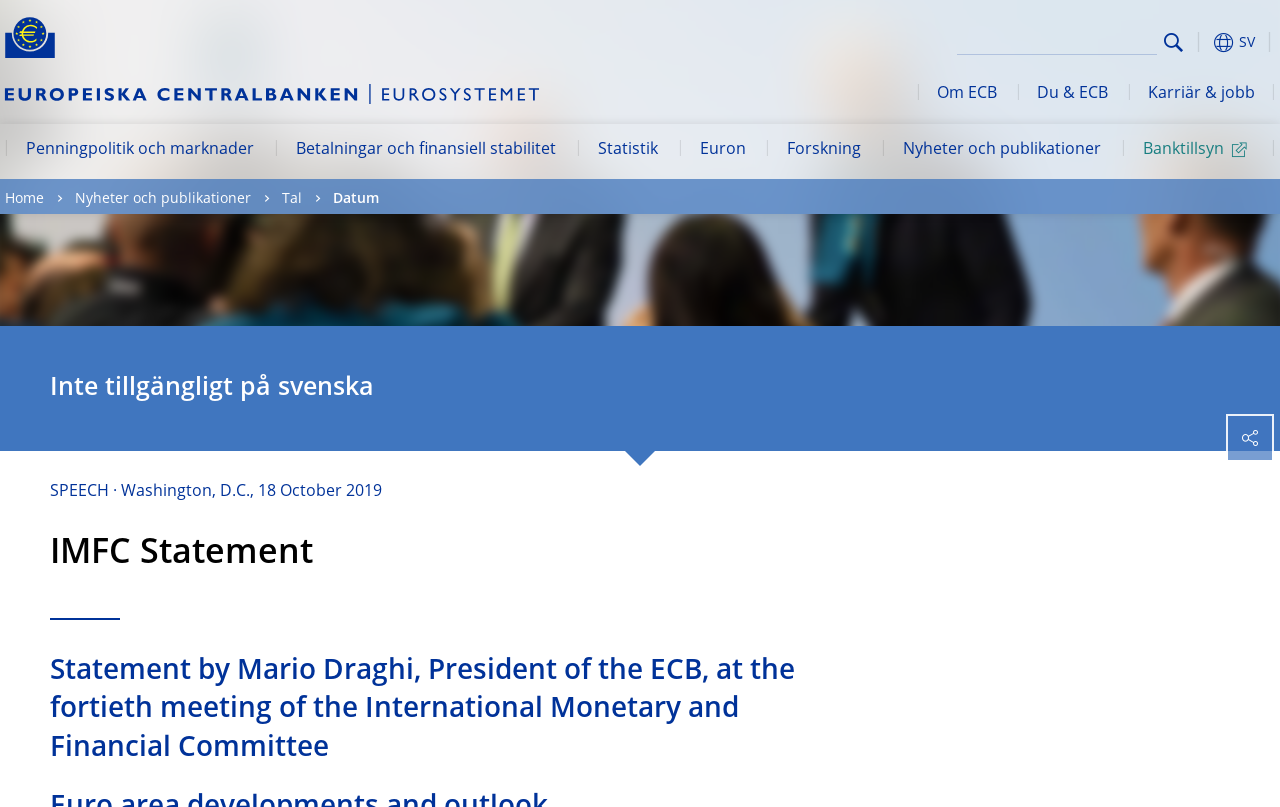Respond to the question below with a concise word or phrase:
What is the name of the central bank?

European Central Bank